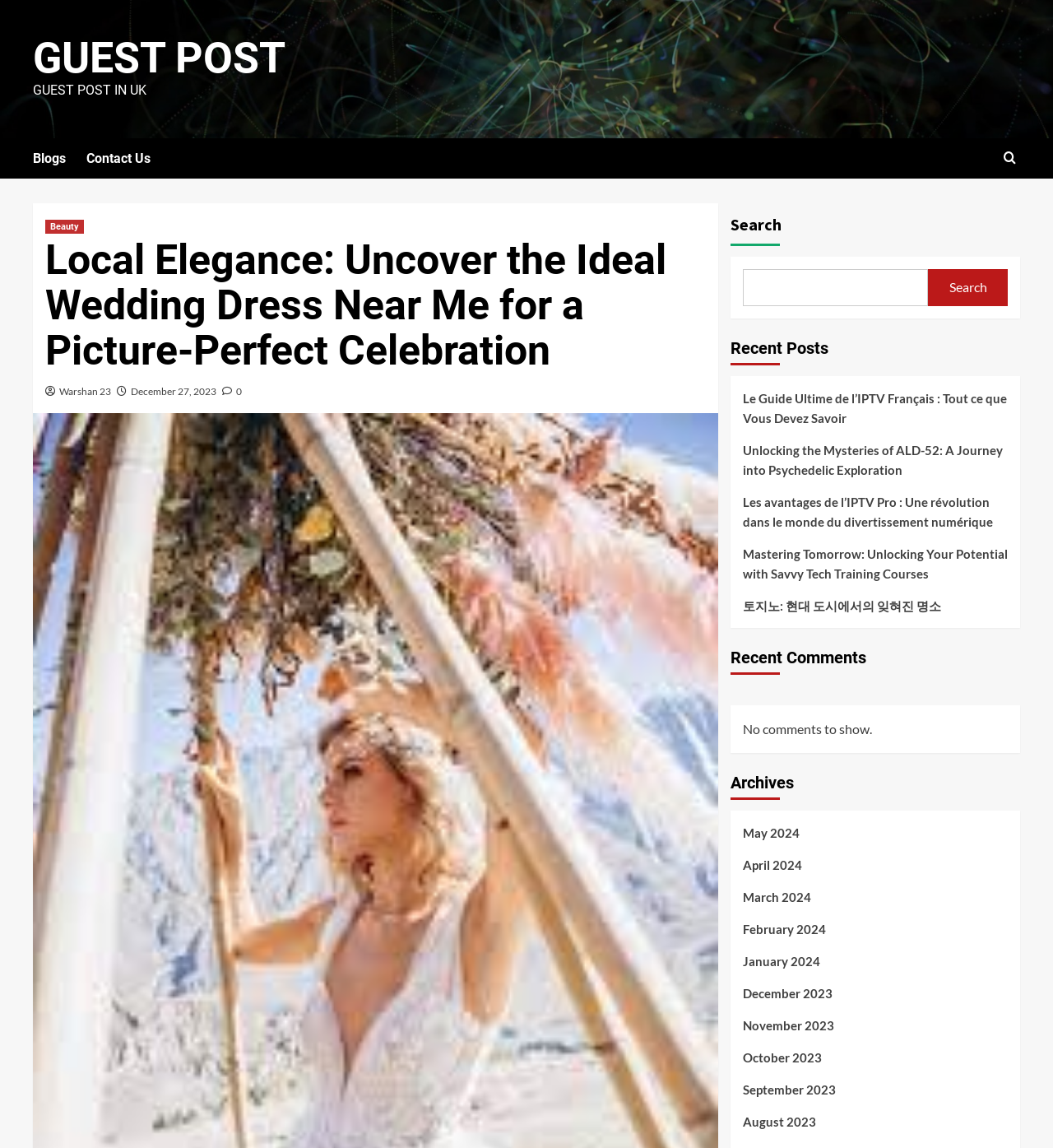Can you locate the main headline on this webpage and provide its text content?

Local Elegance: Uncover the Ideal Wedding Dress Near Me for a Picture-Perfect Celebration